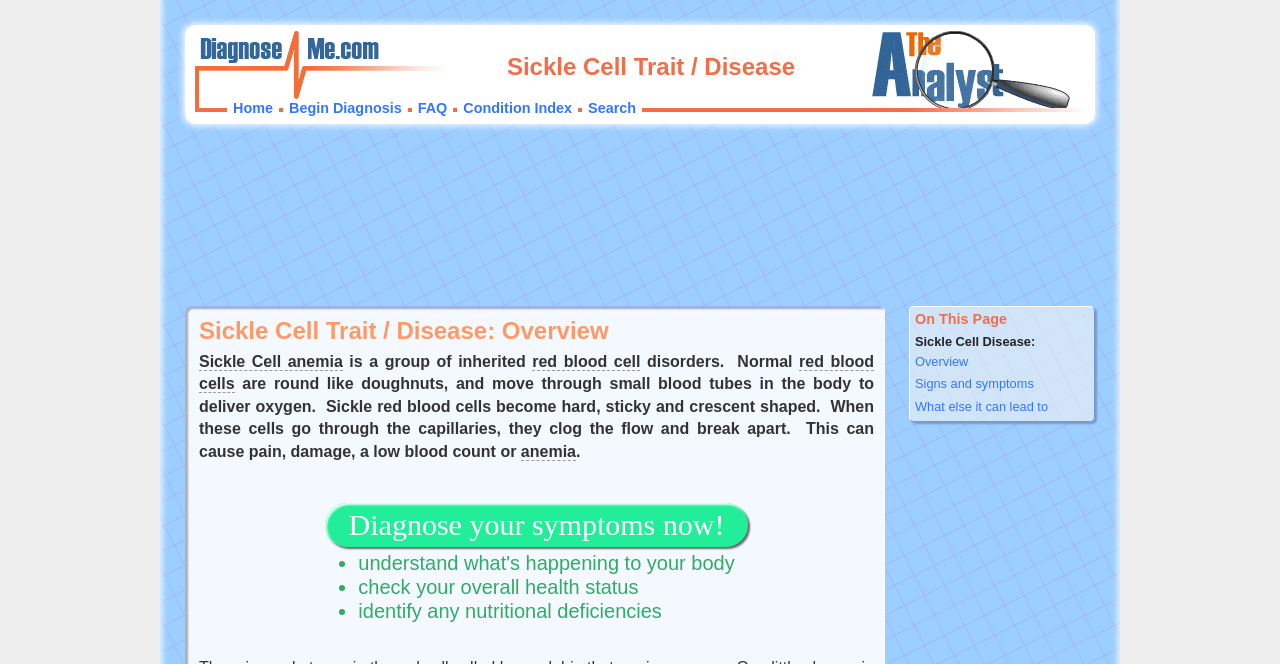Answer briefly with one word or phrase:
What is the shape of normal red blood cells?

Round like doughnuts